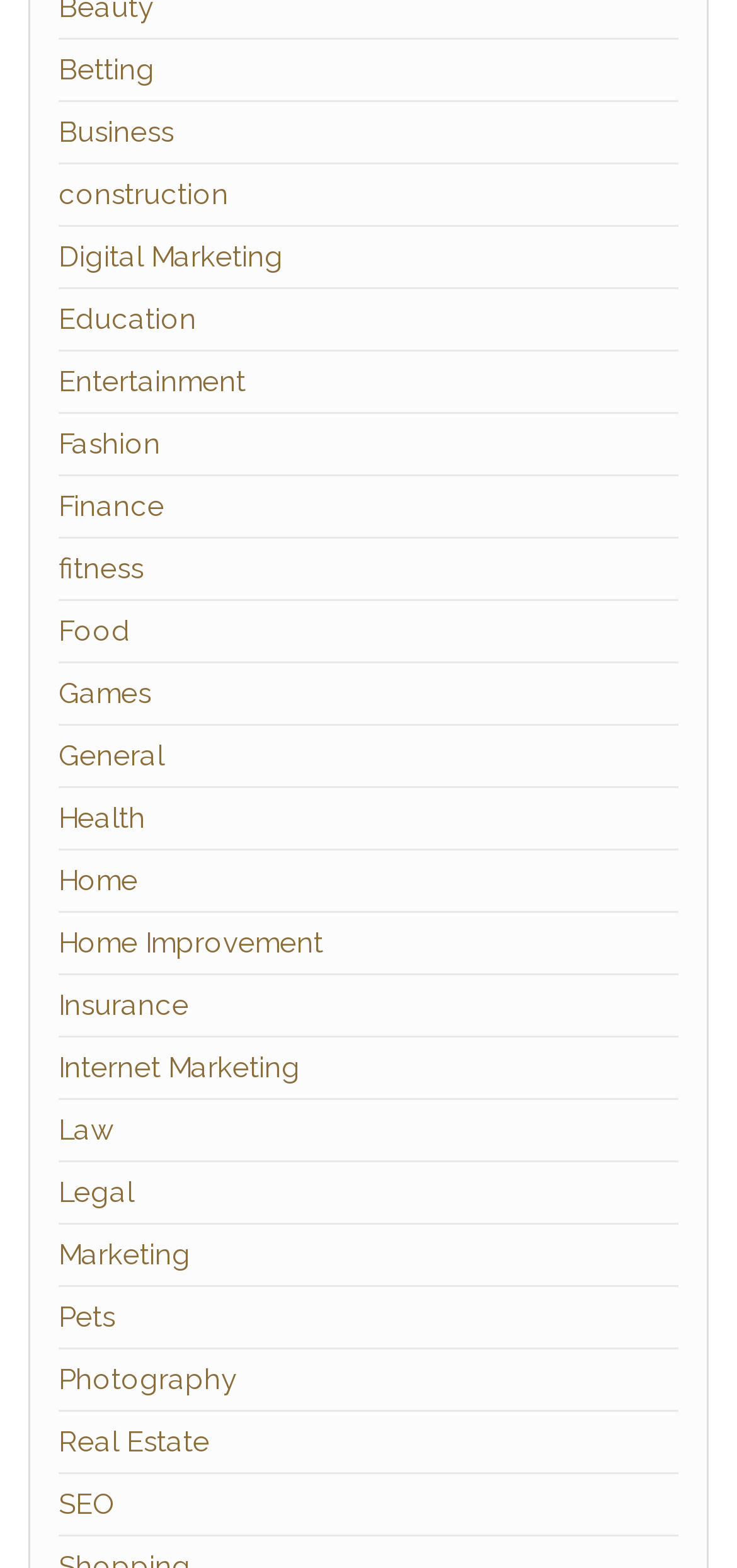Please provide a comprehensive answer to the question based on the screenshot: What is the first category listed on the webpage?

By analyzing the bounding box coordinates, I determined the vertical positions of the elements. The element 'Betting' has the smallest y1 value (0.033), indicating that it is the first category listed on the webpage.